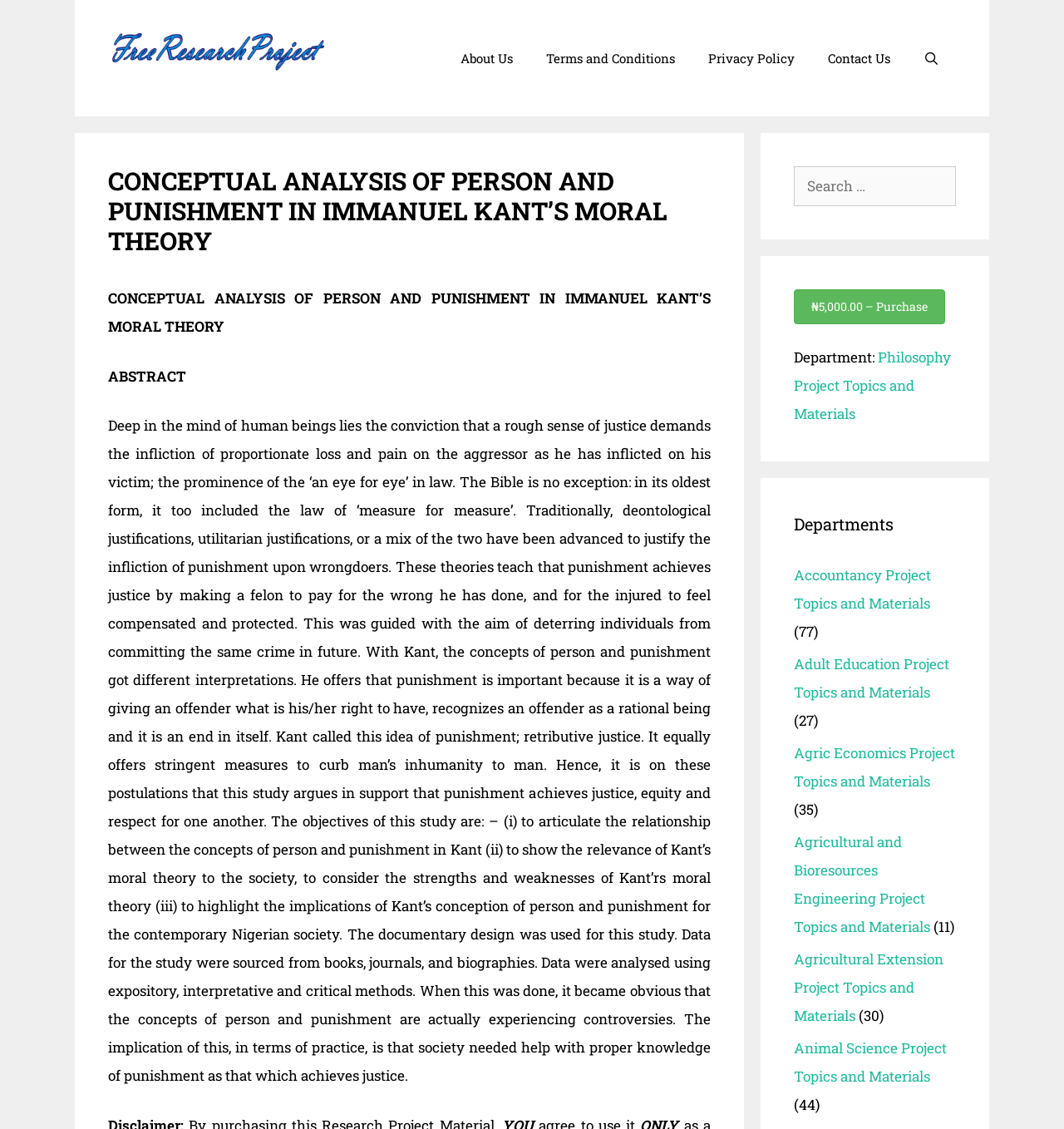Show the bounding box coordinates for the element that needs to be clicked to execute the following instruction: "Purchase the research project for ₦5,000.00". Provide the coordinates in the form of four float numbers between 0 and 1, i.e., [left, top, right, bottom].

[0.746, 0.256, 0.888, 0.287]